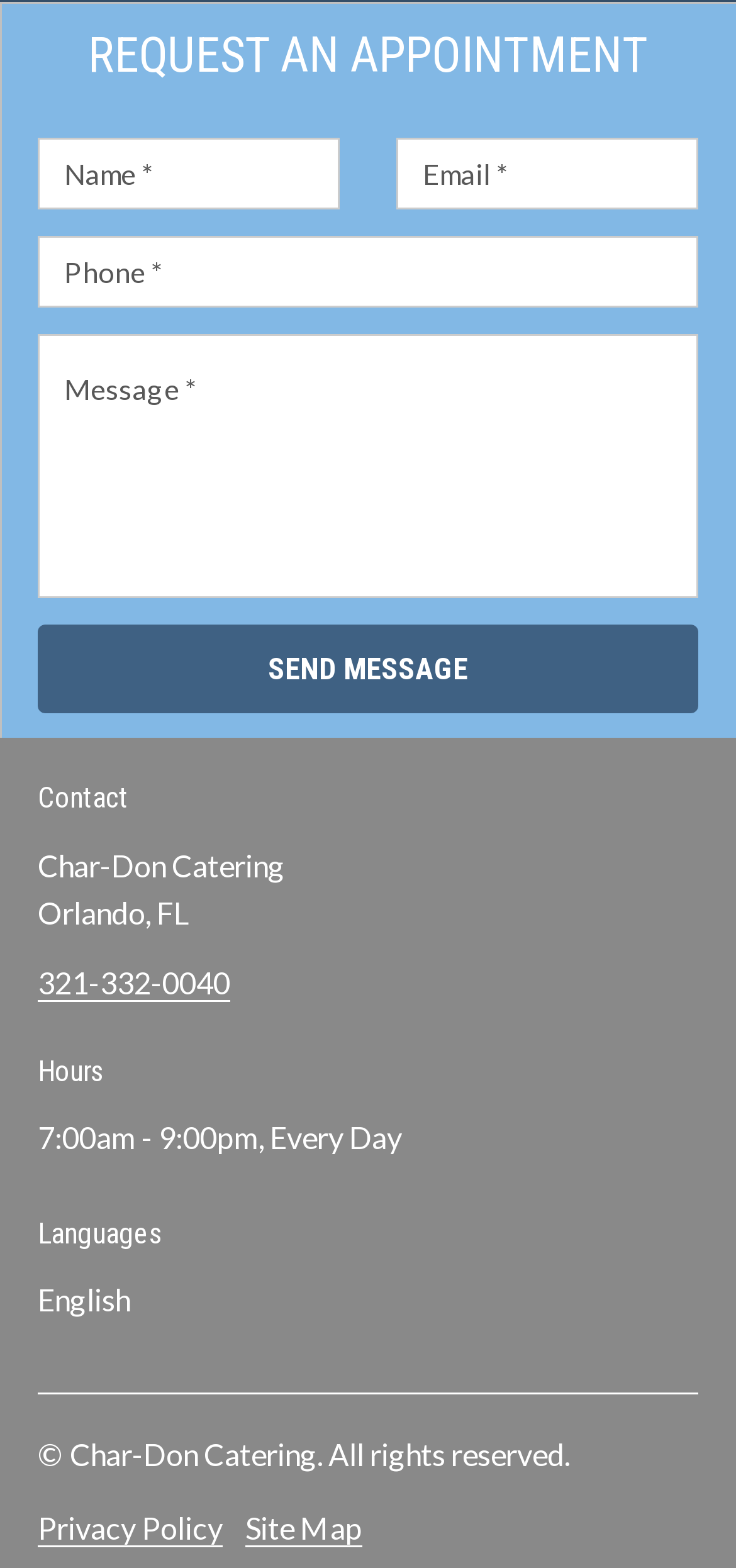Locate the bounding box coordinates of the item that should be clicked to fulfill the instruction: "View the Site Map".

[0.333, 0.963, 0.492, 0.987]